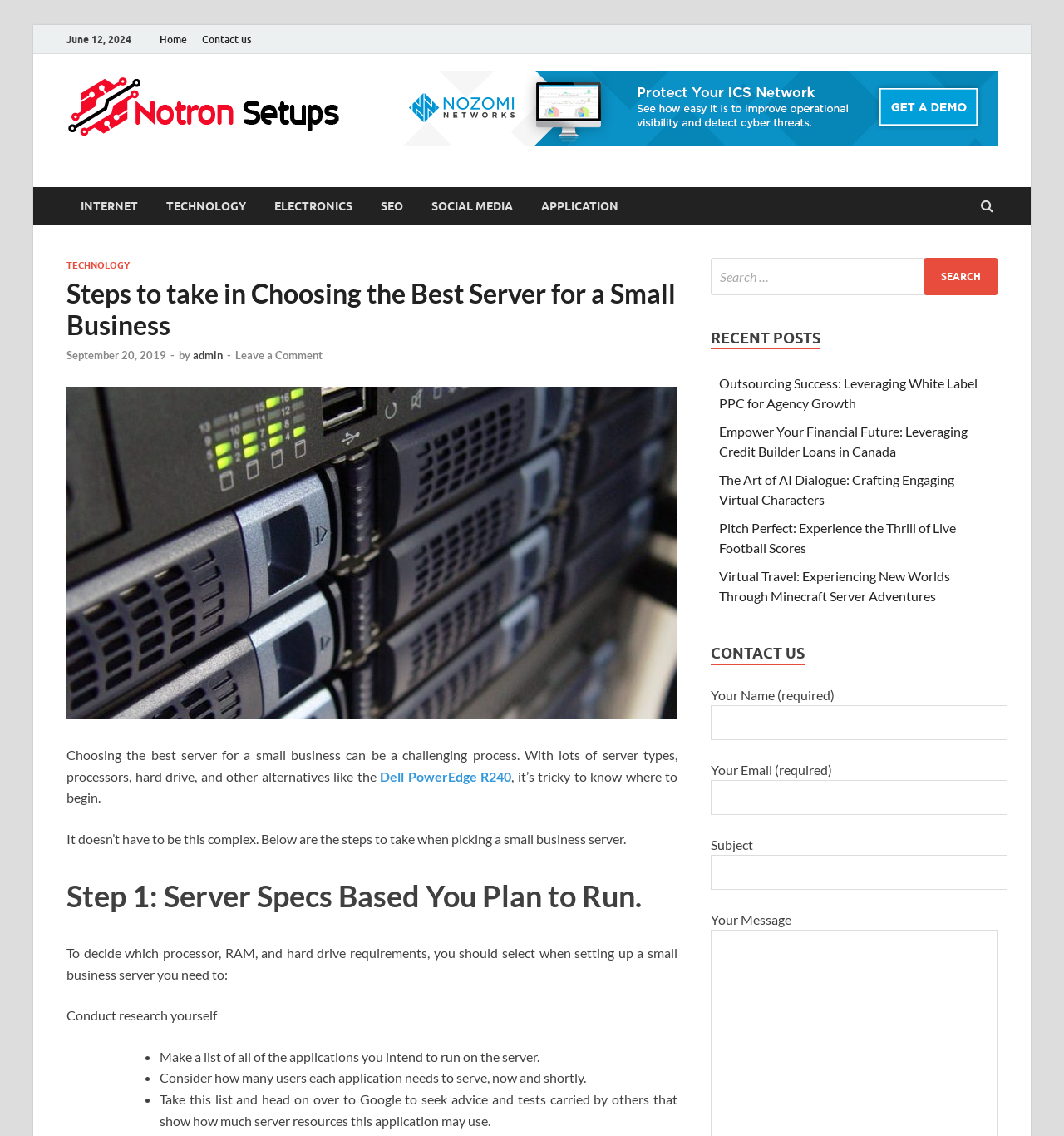Please find the bounding box coordinates for the clickable element needed to perform this instruction: "Search for something".

[0.668, 0.227, 0.938, 0.26]